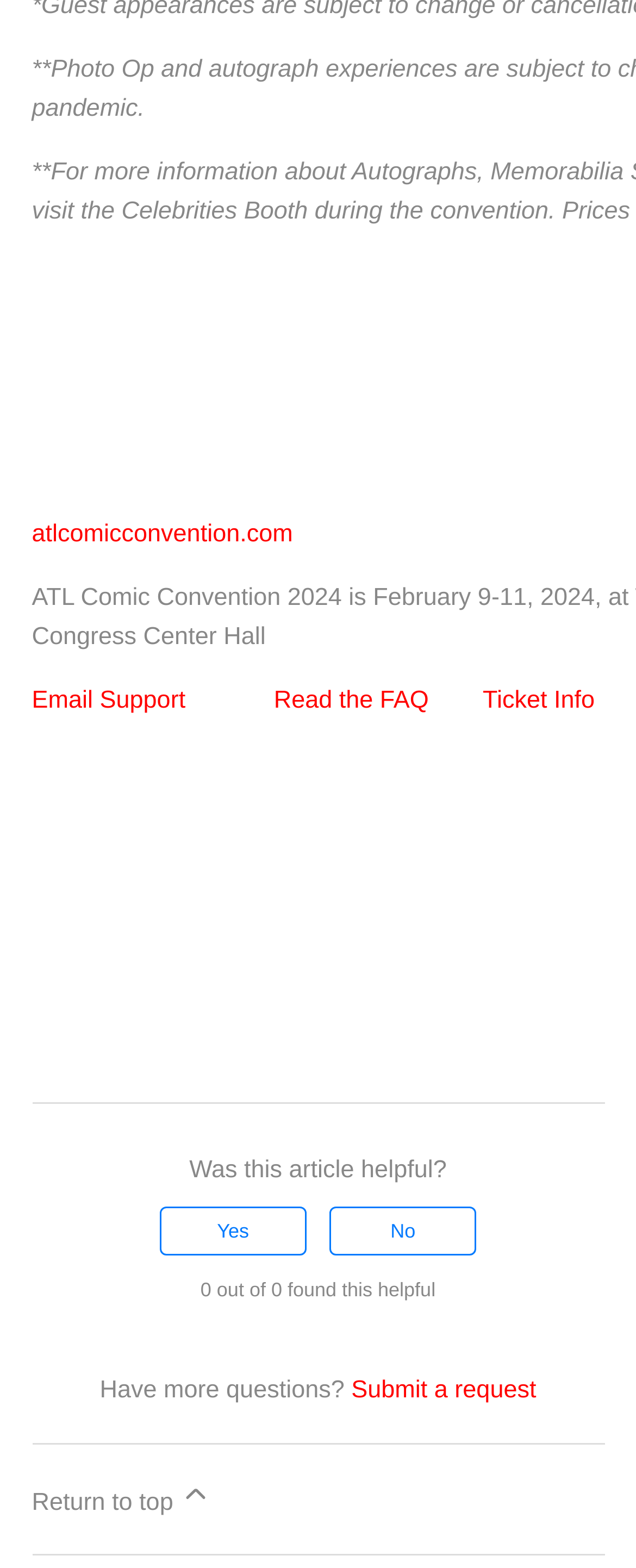How many options are available for rating the article's helpfulness?
Kindly offer a comprehensive and detailed response to the question.

In the footer section, I found a group element with the text 'Was this article helpful?' at coordinates [0.05, 0.759, 0.95, 0.811]. Within this group, there are two button elements with the texts 'Yes' and 'No' at coordinates [0.251, 0.769, 0.482, 0.8] and [0.518, 0.769, 0.749, 0.8] respectively, indicating that there are two options available for rating the article's helpfulness.